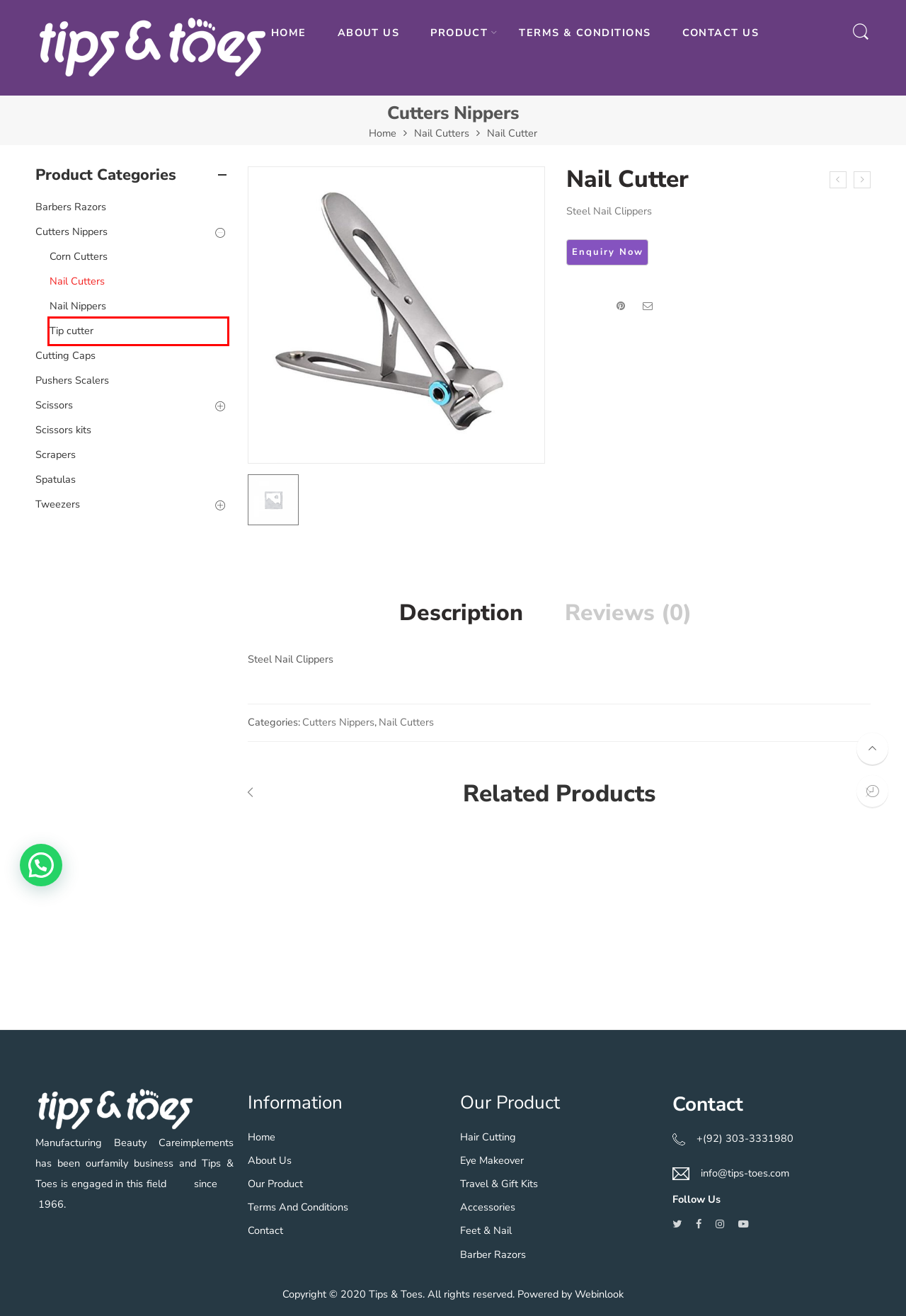Review the screenshot of a webpage that includes a red bounding box. Choose the webpage description that best matches the new webpage displayed after clicking the element within the bounding box. Here are the candidates:
A. Contact Us | TIPS AND TOES
B. Tip cutter | TIPS AND TOES
C. Tweezers | TIPS AND TOES
D. Nail Cutters | TIPS AND TOES
E. Spatulas | TIPS AND TOES
F. Scrapers | TIPS AND TOES
G. Professional Manicure and Pedicure Instruments Supplier | Arlington Beauty Corporation
H. Cutters Nippers | TIPS AND TOES

B